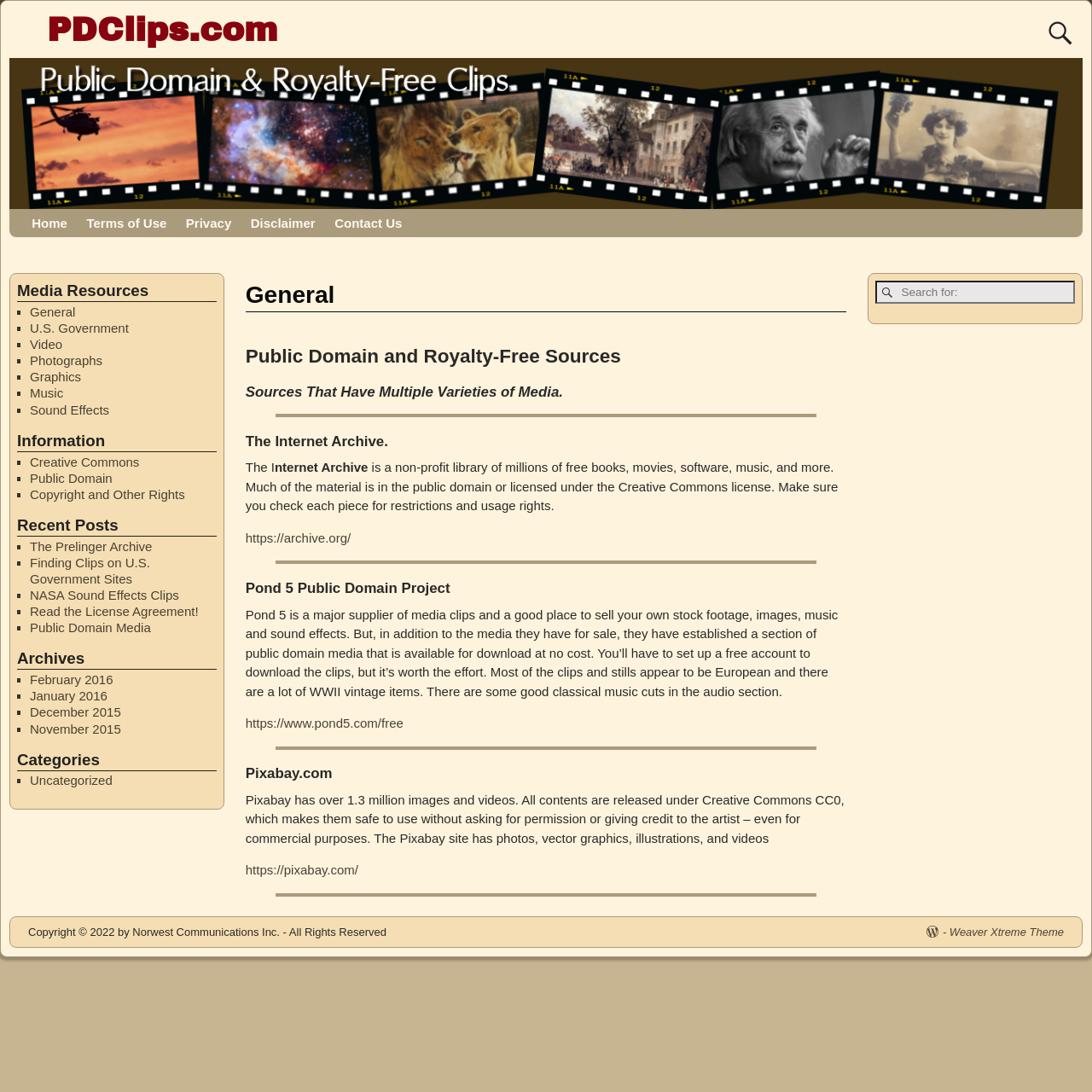Based on the element description "Video", predict the bounding box coordinates of the UI element.

[0.027, 0.309, 0.057, 0.322]